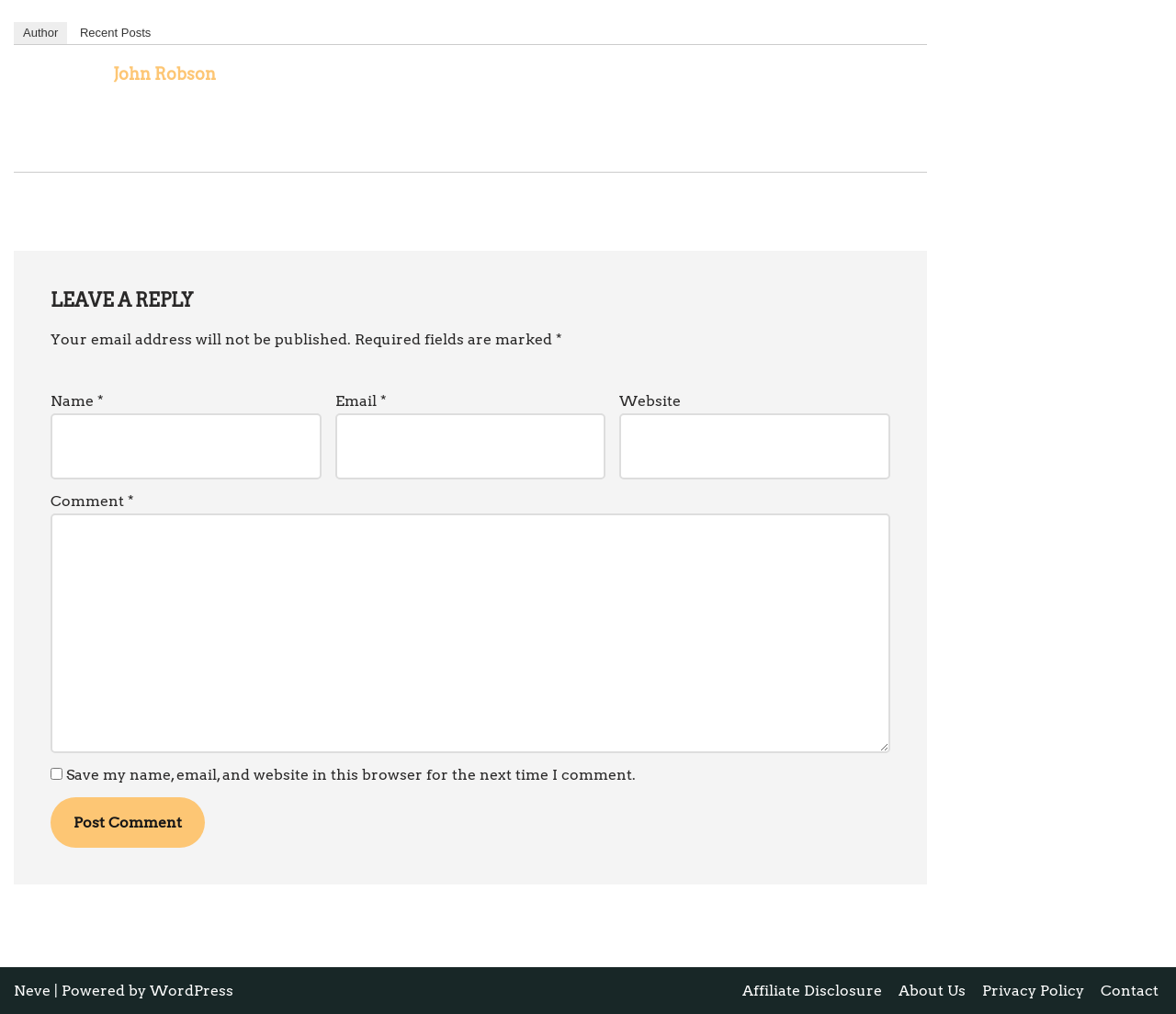Based on the image, give a detailed response to the question: What type of website is this?

The website appears to be a blog, as it has a comment section and a 'Leave a Reply' heading, indicating that users can interact with the content by leaving comments.